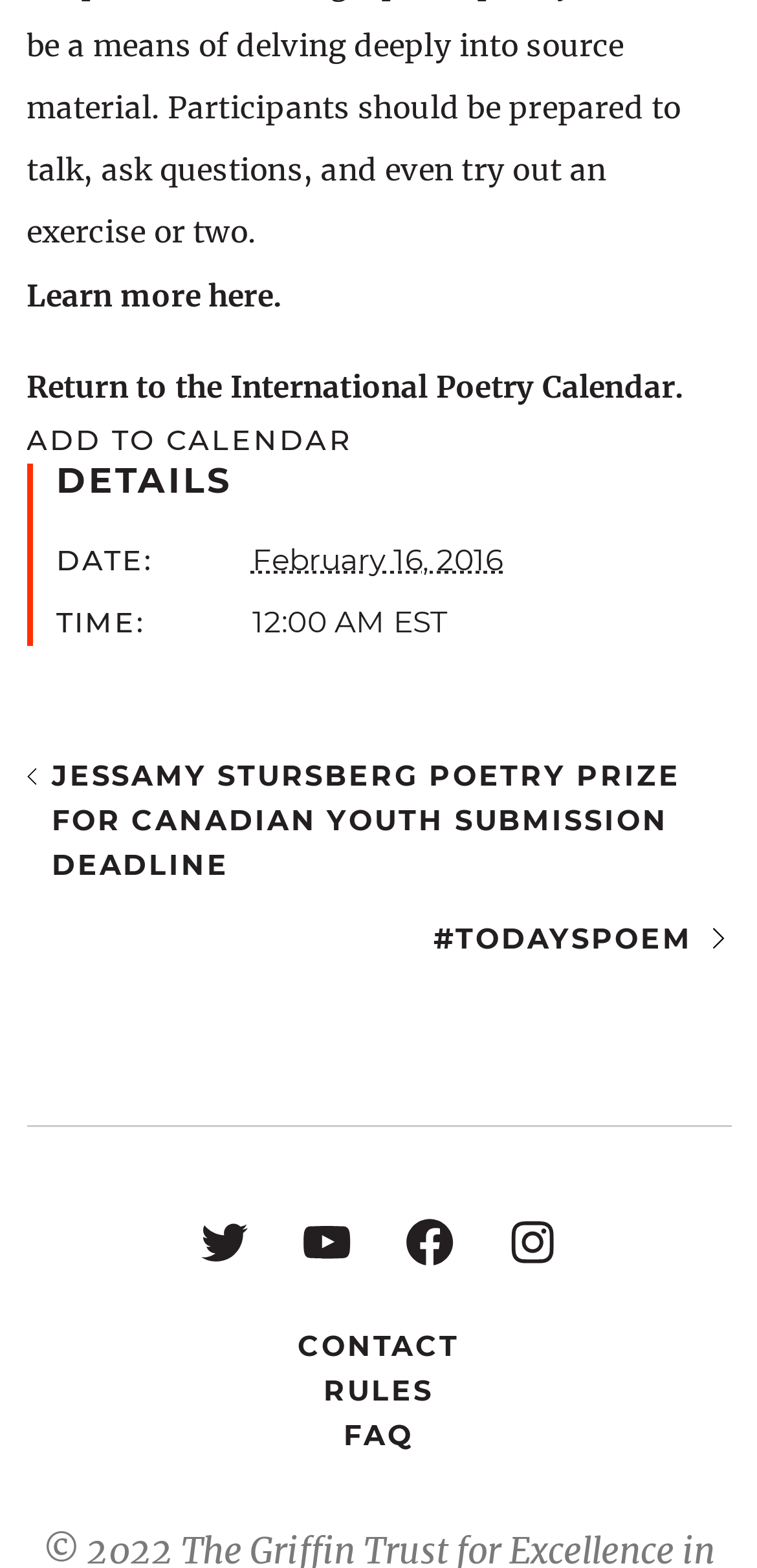Please provide the bounding box coordinates in the format (top-left x, top-left y, bottom-right x, bottom-right y). Remember, all values are floating point numbers between 0 and 1. What is the bounding box coordinate of the region described as: FAQ

[0.454, 0.904, 0.546, 0.926]